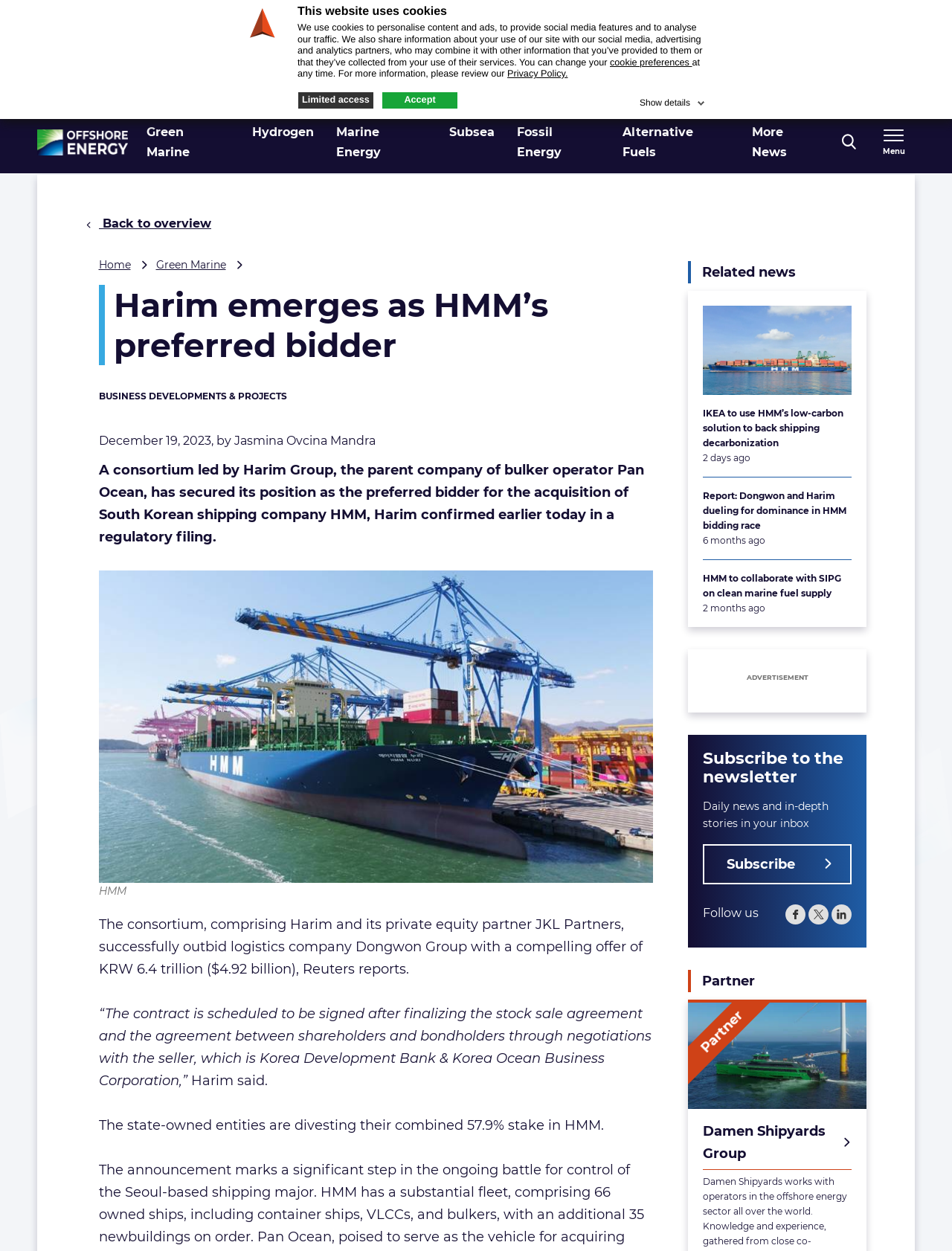What is the stake in HMM that is being divested by the state-owned entities?
Please answer the question with as much detail as possible using the screenshot.

The answer can be found in the article's content, specifically in the sentence 'The state-owned entities are divesting their combined 57.9% stake in HMM.'